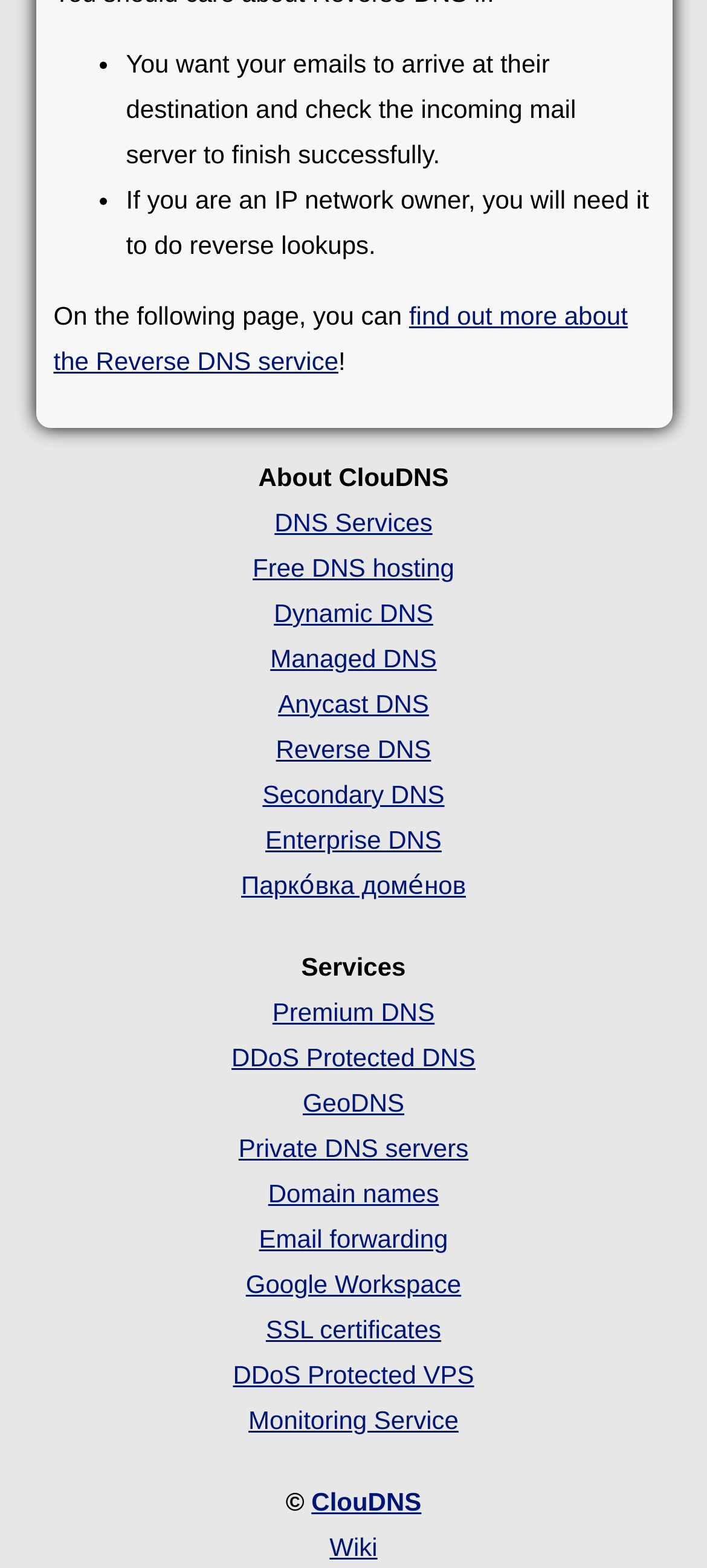Using the element description: "Primary Menu", determine the bounding box coordinates for the specified UI element. The coordinates should be four float numbers between 0 and 1, [left, top, right, bottom].

None